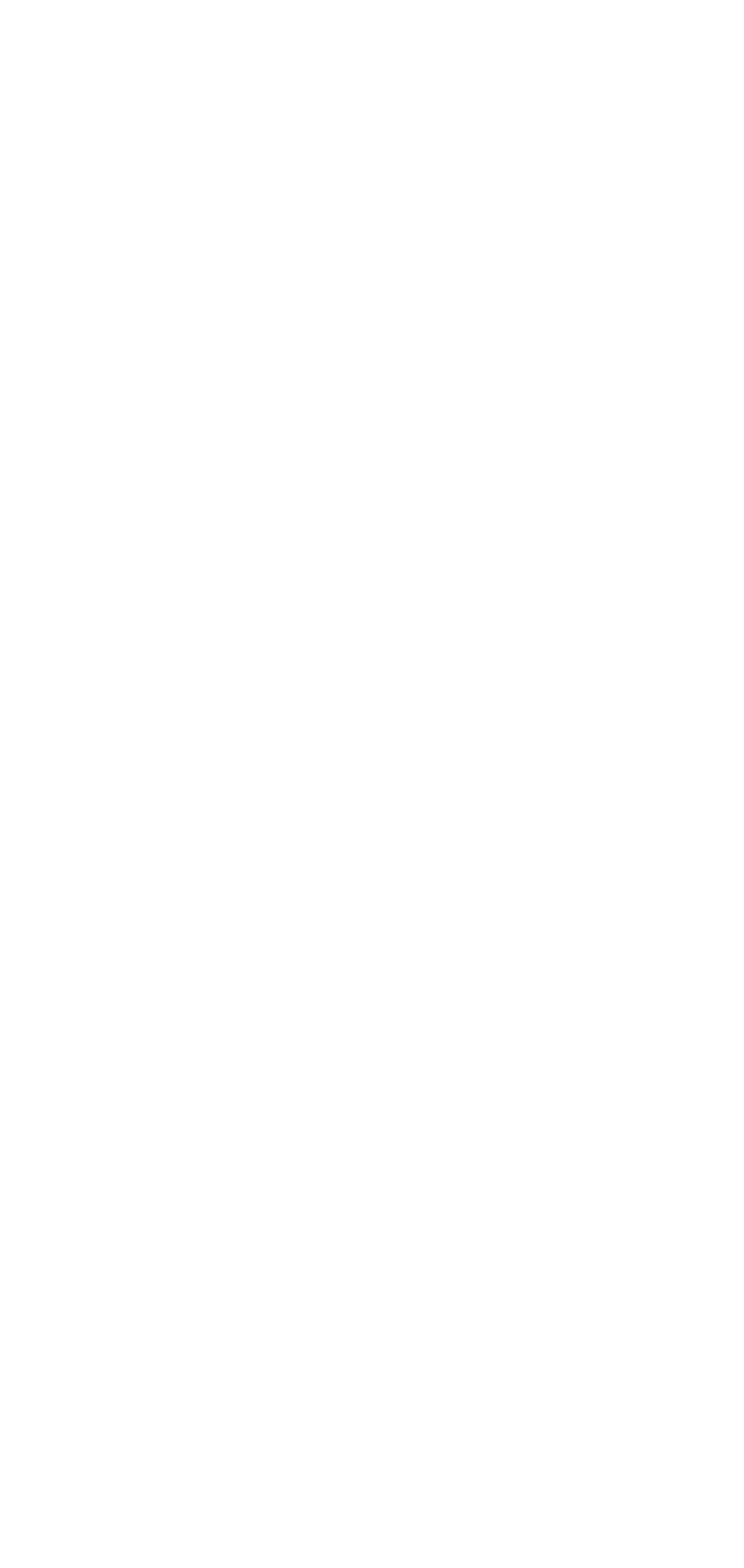How many headings are on the webpage?
Answer the question with a single word or phrase, referring to the image.

3